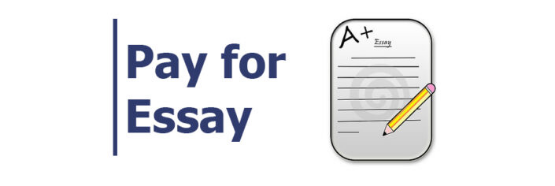Explain the image thoroughly, mentioning every notable detail.

The image features a clear and engaging graphic illustrating the concept of paying for essay writing assistance. On the left side, the bold text "Pay for Essay" emphasizes the service's purpose, inviting students who may be struggling with their writing assignments. Accompanying the text is an icon depicting a notepad with a prominent "A+" grade at the top, symbolizing high-quality writing and academic excellence. A pencil, poised to write, adds a dynamic touch, suggesting that professional help can lead to better results. This visual representation aligns with the accompanying content about a nursing research writing service that aids students in overcoming challenges associated with academic writing, ensuring they're supported by experts in the field.